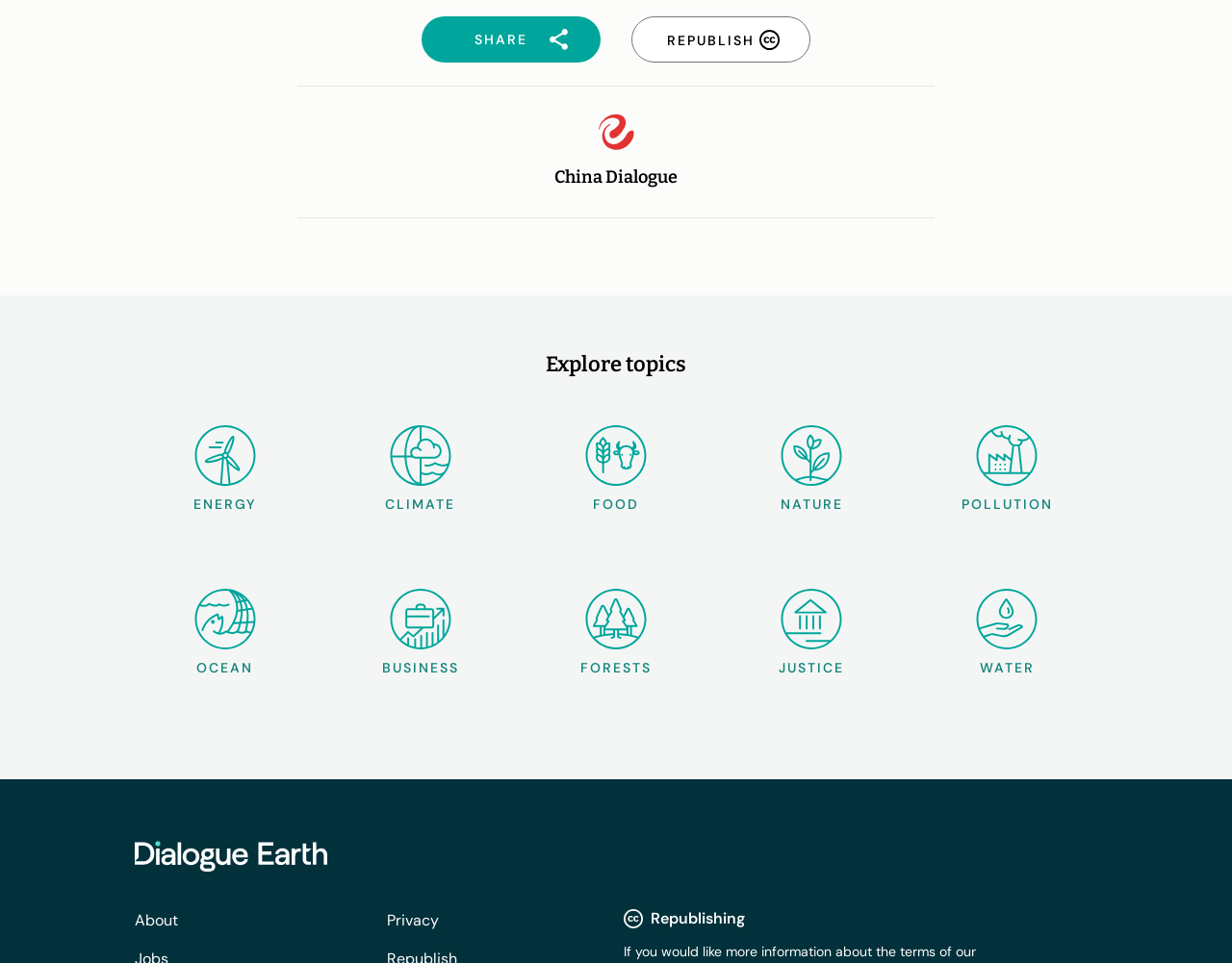Provide a single word or phrase answer to the question: 
What is the purpose of the Republishing icon?

To republish content